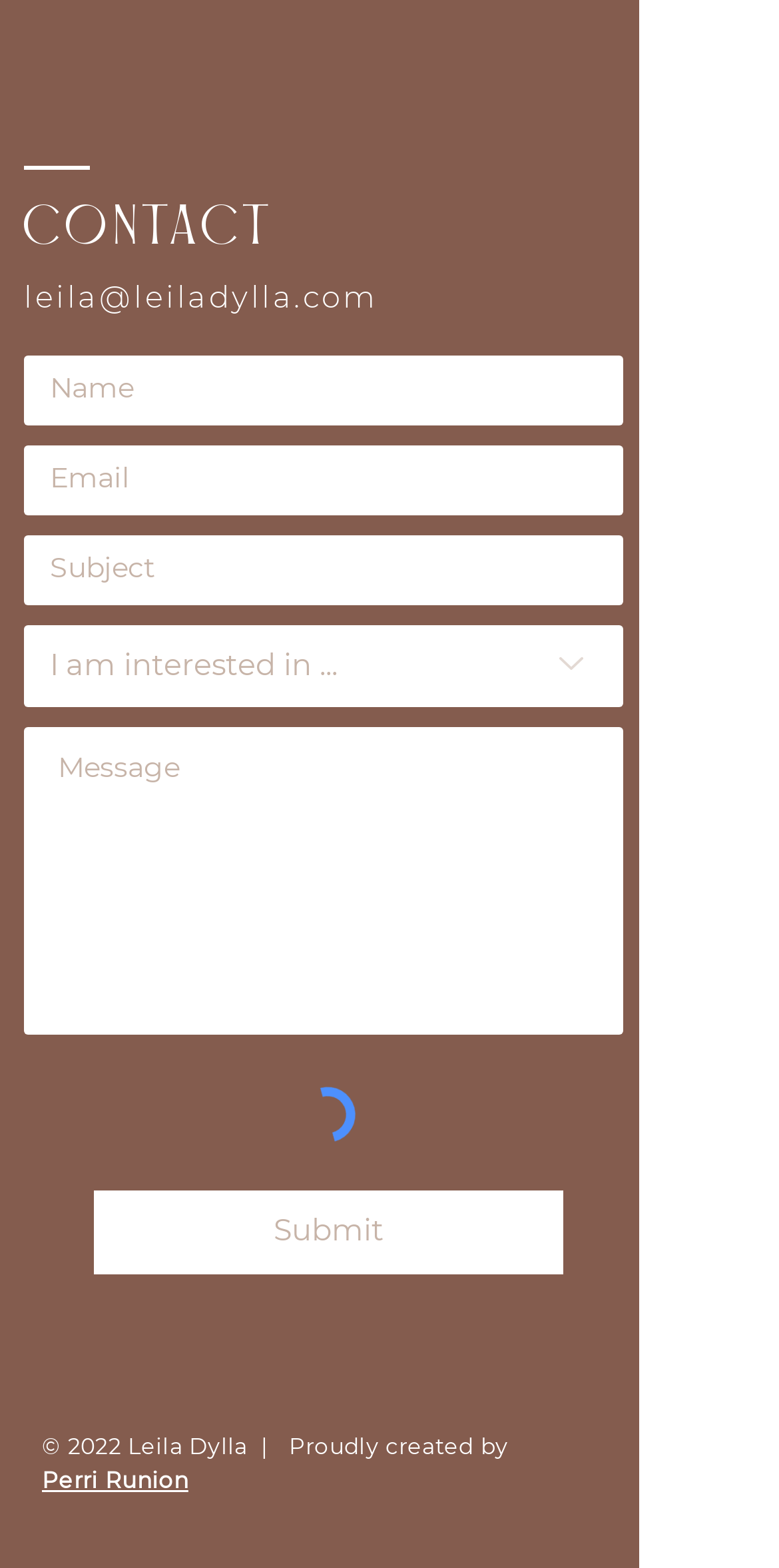Determine the bounding box coordinates of the clickable element to achieve the following action: 'Enter your name'. Provide the coordinates as four float values between 0 and 1, formatted as [left, top, right, bottom].

[0.031, 0.226, 0.8, 0.271]